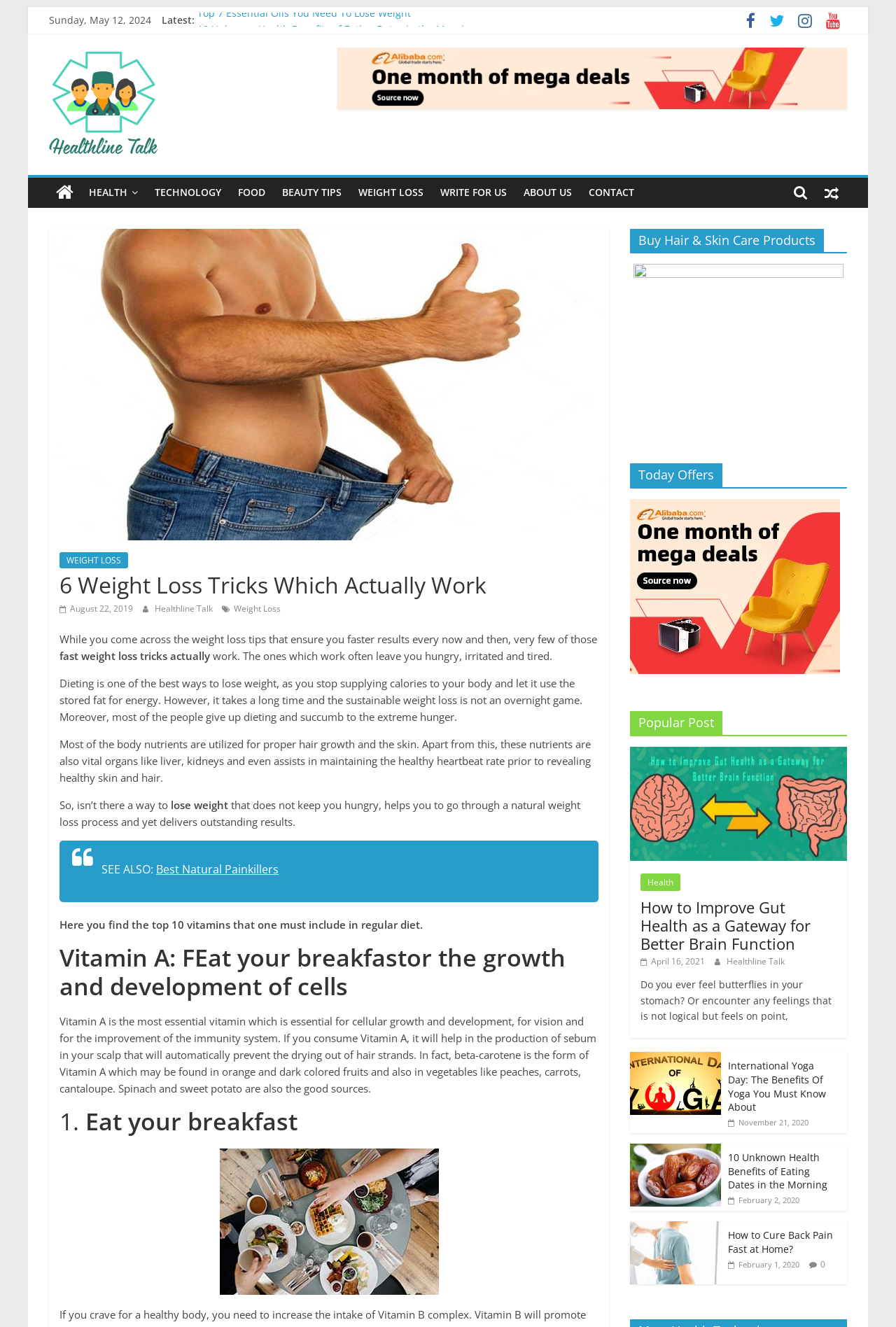What is the title of the article in the 'Popular Post' section?
Please look at the screenshot and answer in one word or a short phrase.

How to Improve Gut Health as a Gateway for Better Brain Function